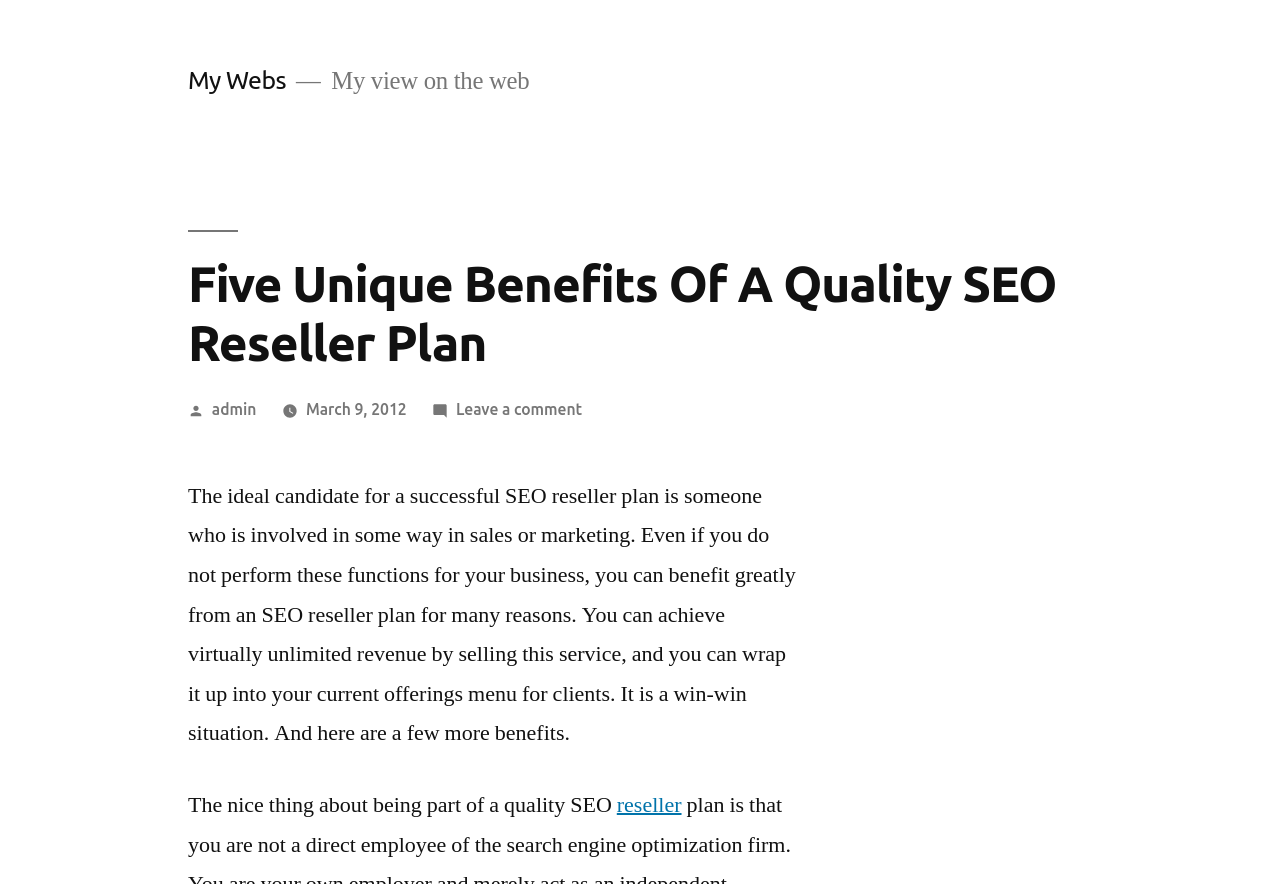Explain the features and main sections of the webpage comprehensively.

The webpage appears to be a blog post titled "Five Unique Benefits Of A Quality SEO Reseller Plan". At the top left, there is a link to "My Webs" and a static text "My view on the web" next to it. Below these elements, there is a header section that spans almost the entire width of the page. Within this header, the title of the blog post "Five Unique Benefits Of A Quality SEO Reseller Plan" is prominently displayed.

Underneath the header, there is a section that contains information about the author and the date of the post. The text "Posted by" is followed by a link to the author's profile, "admin", and the date "March 9, 2012" is displayed as a link as well. To the right of this section, there is a link to "Leave a comment on Five Unique Benefits Of A Quality SEO Reseller Plan".

The main content of the blog post starts below this section. The first paragraph explains that the ideal candidate for a successful SEO reseller plan is someone involved in sales or marketing, and that even if one doesn't perform these functions, they can still benefit from an SEO reseller plan. The text continues to describe the benefits of such a plan, including achieving unlimited revenue and creating a win-win situation.

The second paragraph starts below the first one, and it discusses the benefits of being part of a quality SEO reseller plan. The text mentions that it's a nice thing, and a link to "reseller" is embedded within the sentence.